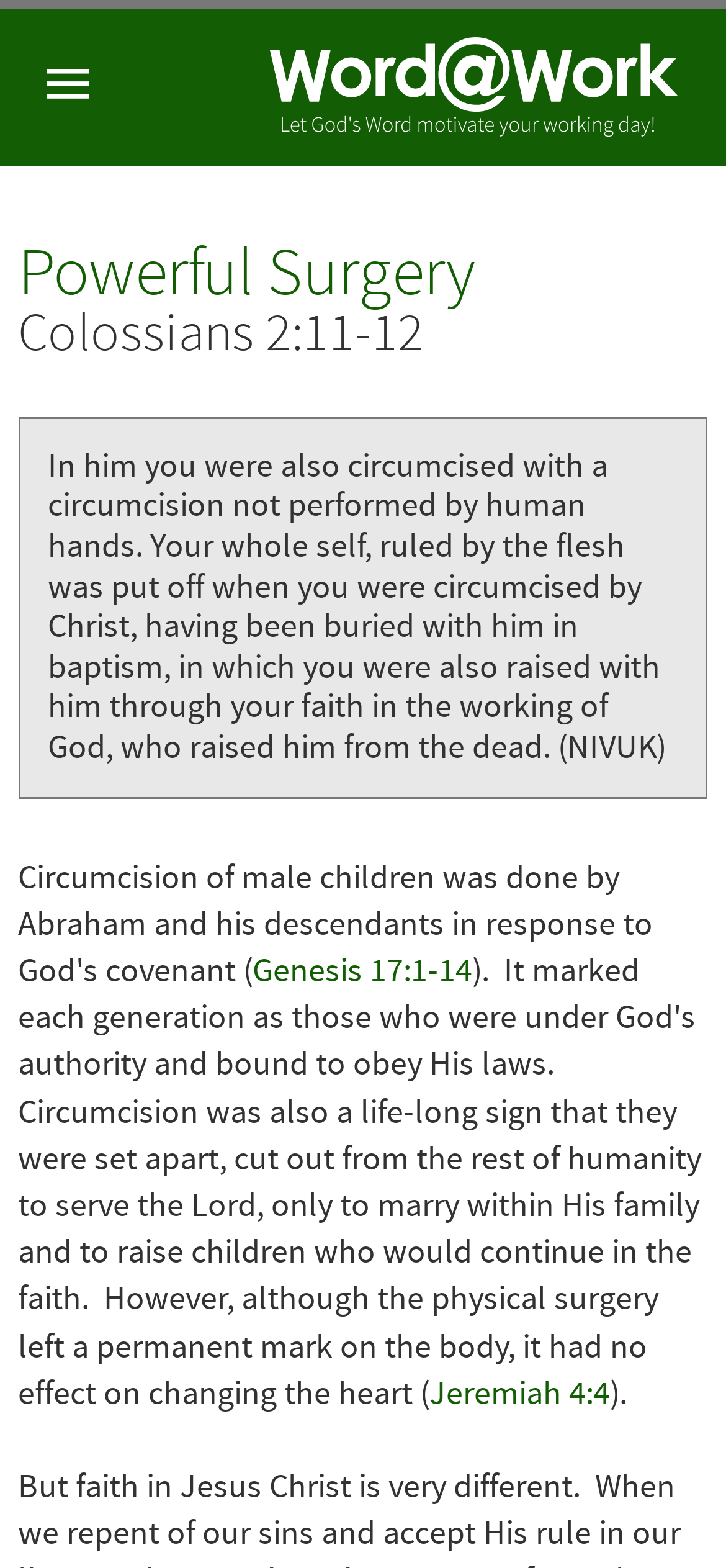Is there a circumcision mentioned in the Bible verse?
Look at the image and provide a short answer using one word or a phrase.

Yes